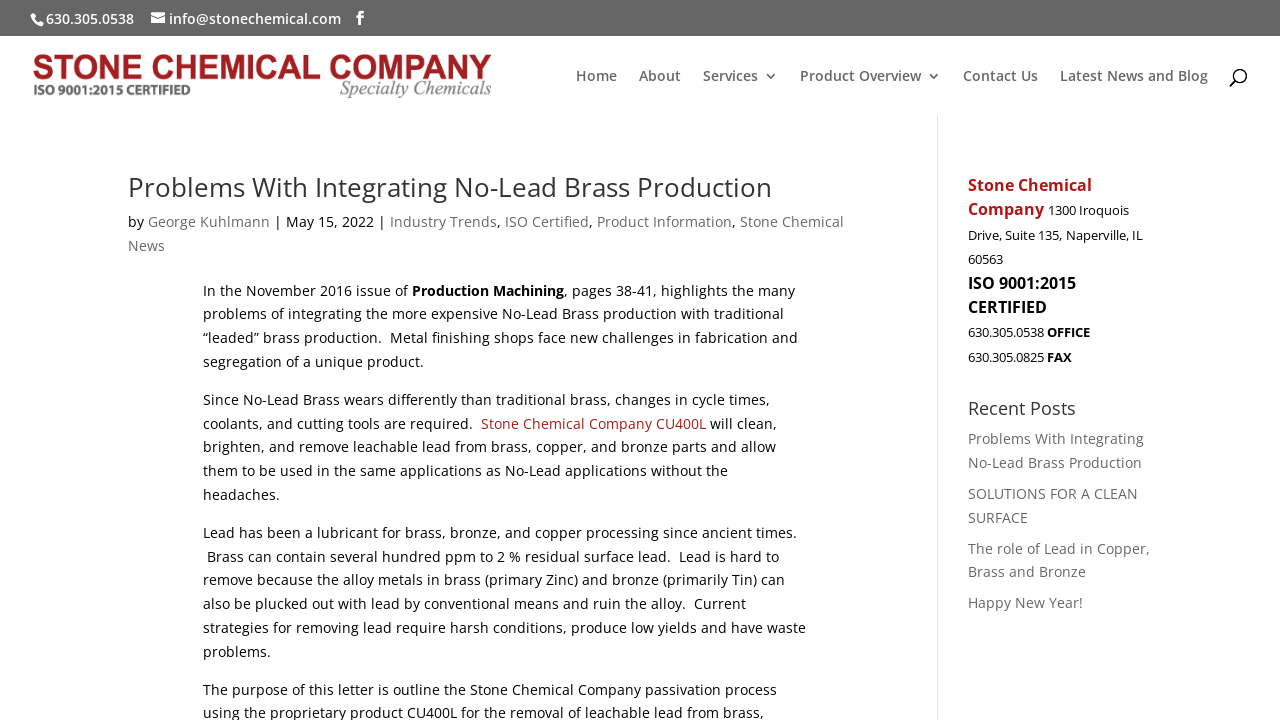Kindly determine the bounding box coordinates for the clickable area to achieve the given instruction: "Search for something".

[0.053, 0.049, 0.953, 0.052]